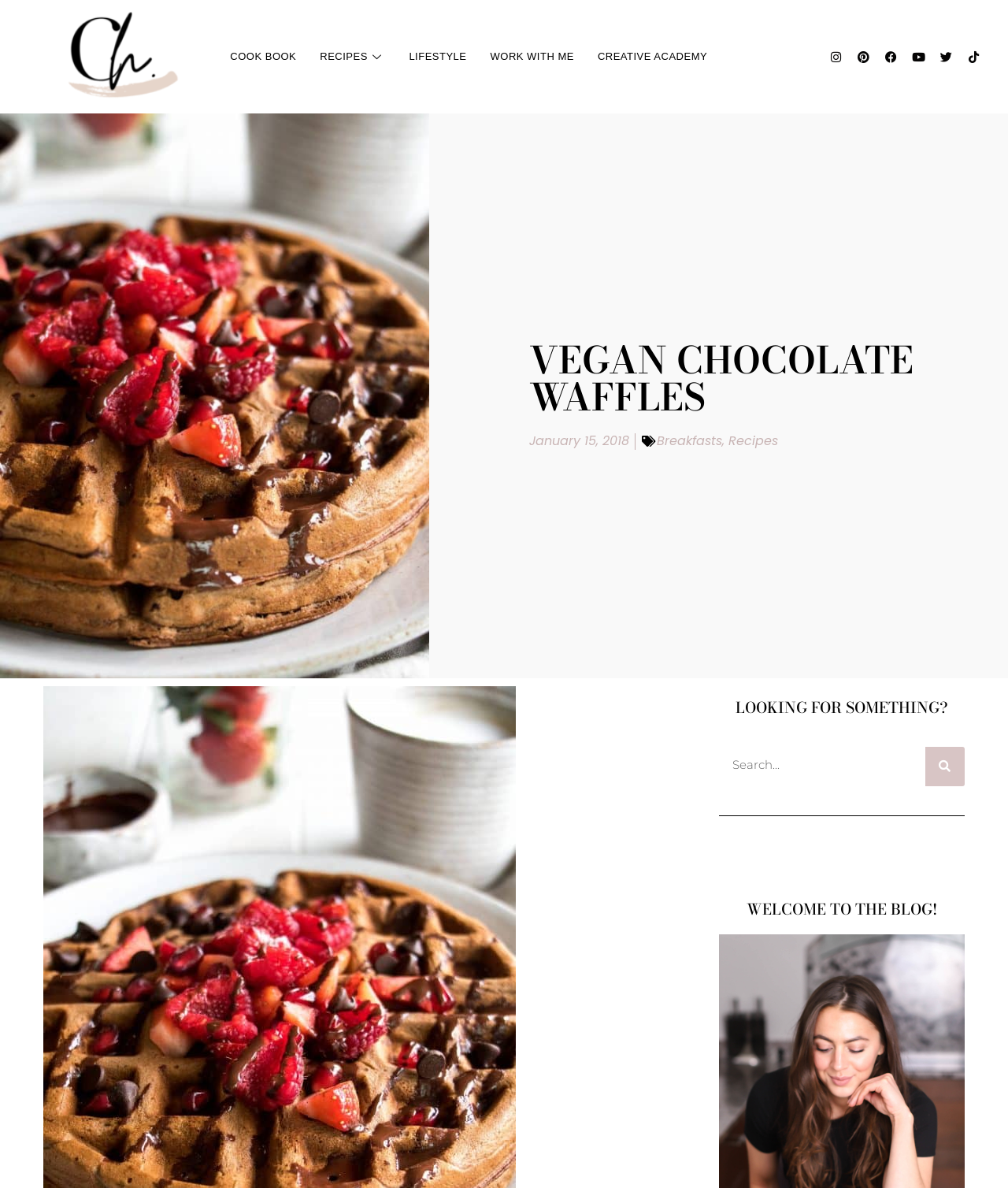Is there a search function on this blog?
Please provide a comprehensive and detailed answer to the question.

The presence of a search function can be confirmed by looking at the element 'search' with a bounding box of [0.714, 0.629, 0.957, 0.662], which contains a searchbox and a search button.